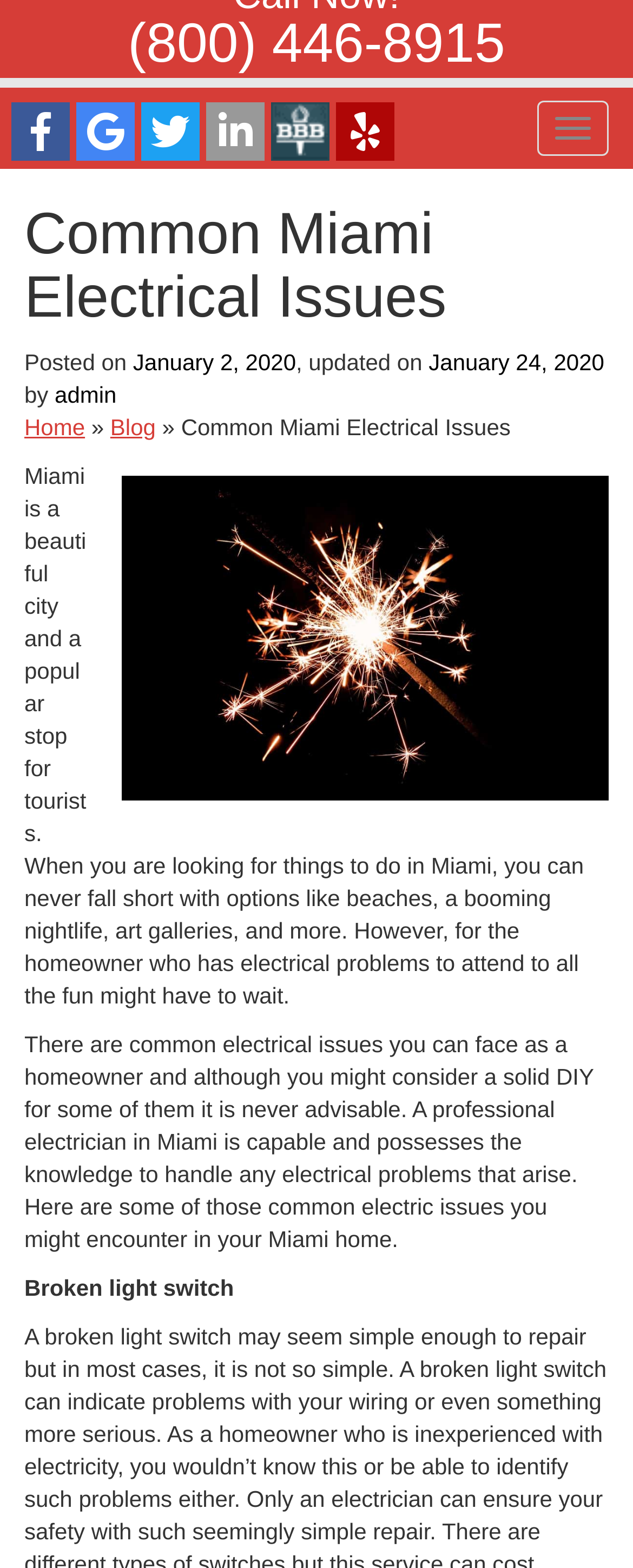Identify the bounding box coordinates for the UI element described as: "(800) 446-8915".

[0.202, 0.008, 0.798, 0.047]